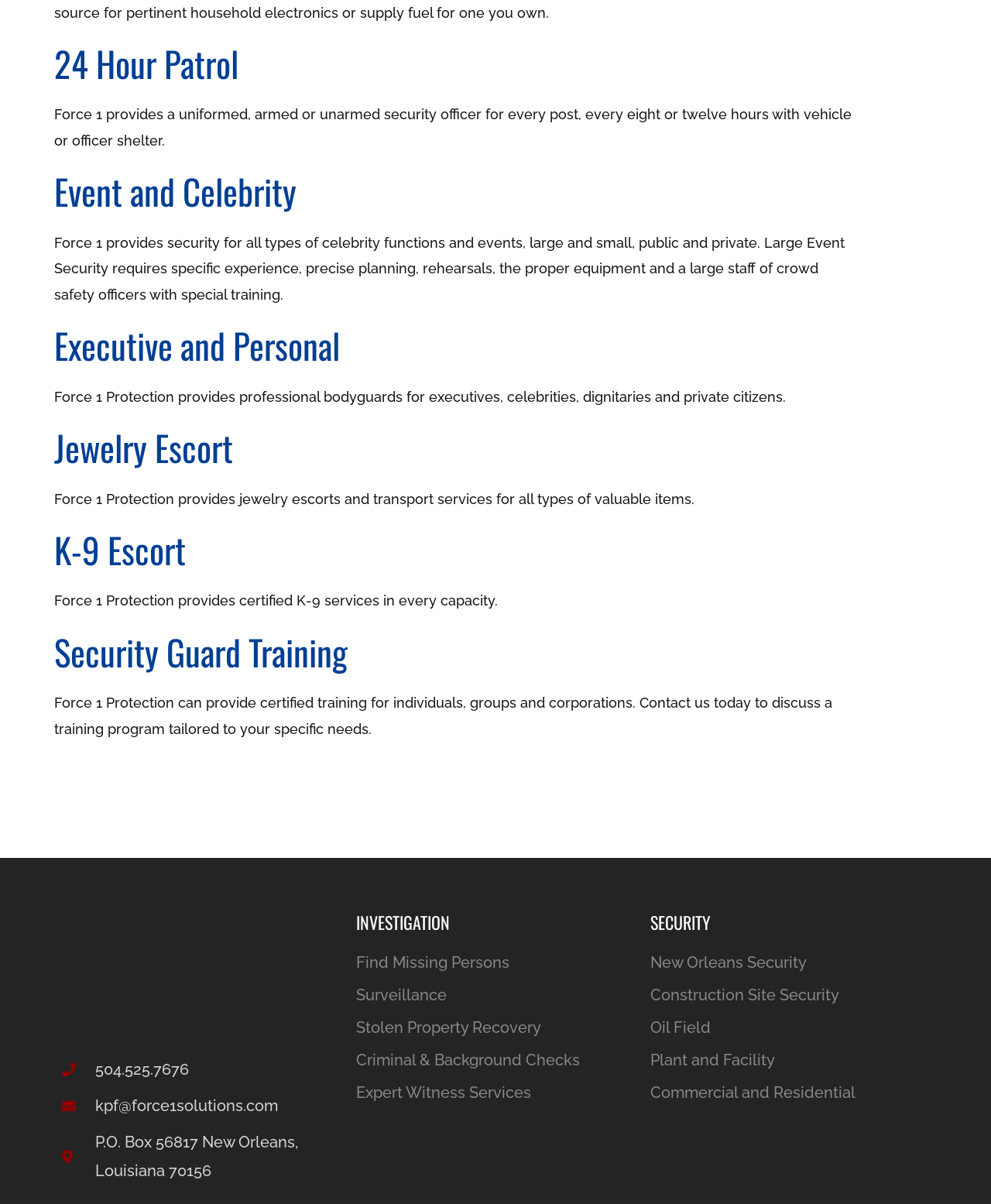Given the description of a UI element: "Find Missing Persons", identify the bounding box coordinates of the matching element in the webpage screenshot.

[0.359, 0.788, 0.641, 0.811]